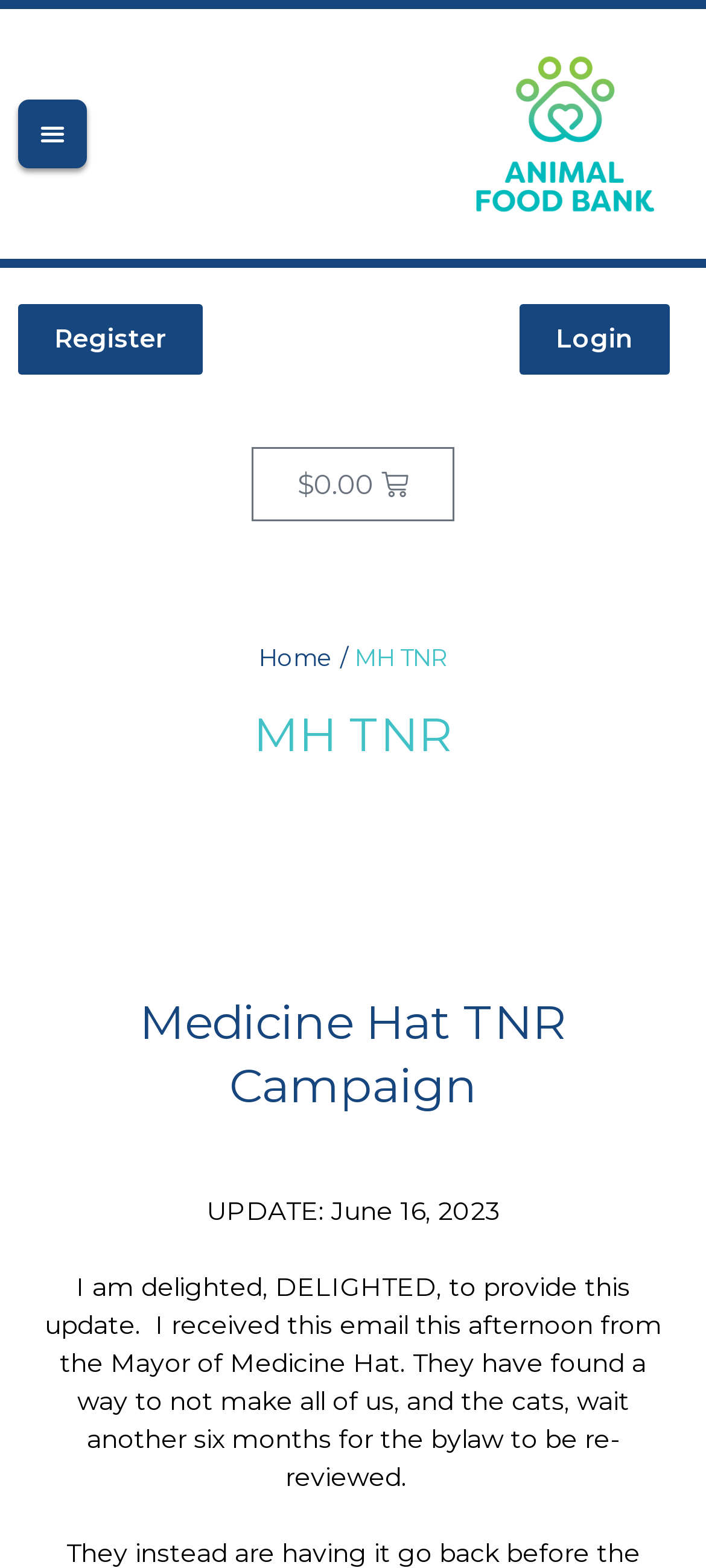Who sent the email to the author?
Utilize the image to construct a detailed and well-explained answer.

I found the answer by reading the text content of the StaticText element which mentions 'I received this email this afternoon from the Mayor of Medicine Hat'.